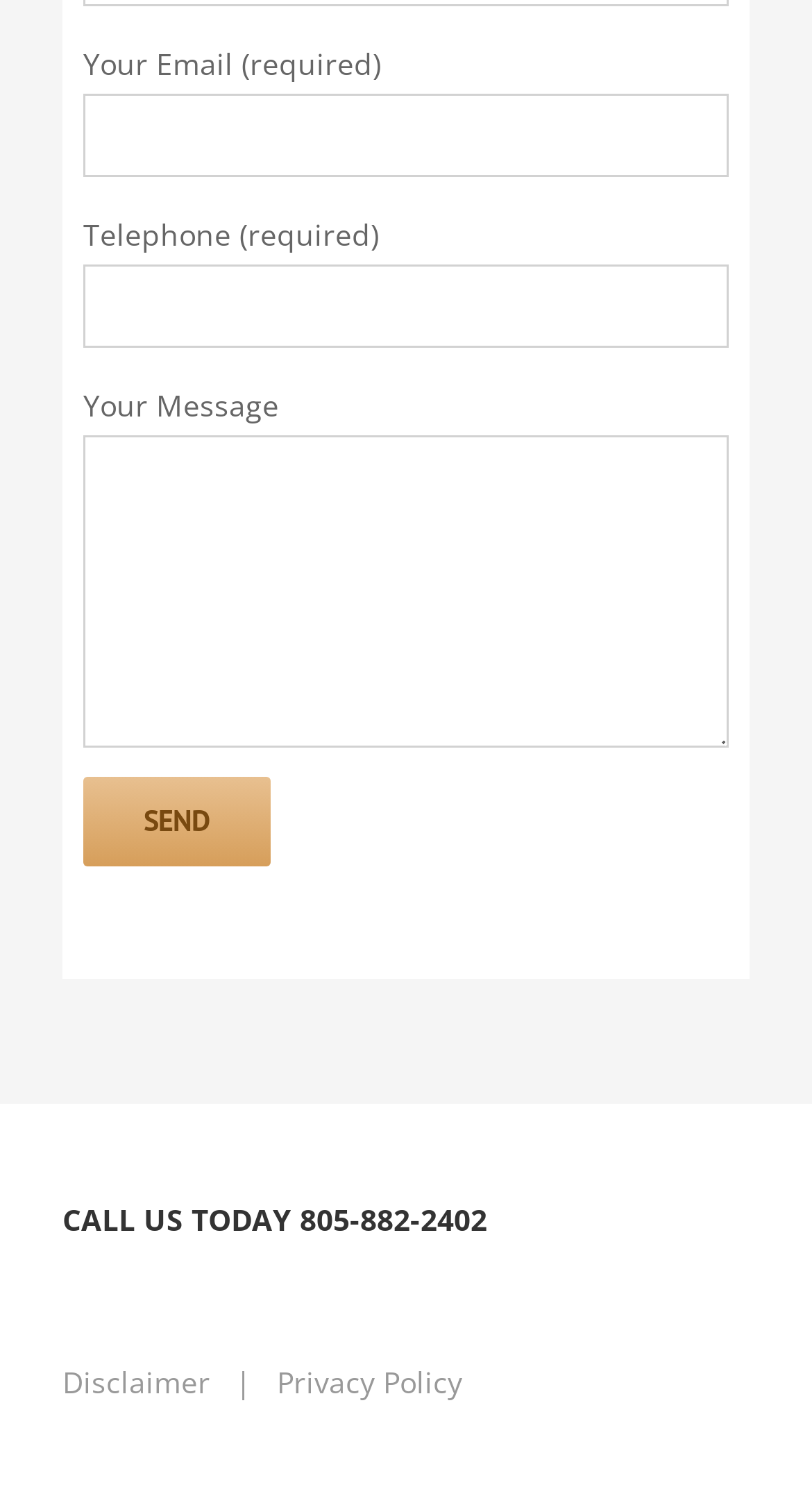What is the required information to send a message?
Answer the question using a single word or phrase, according to the image.

Email and Telephone